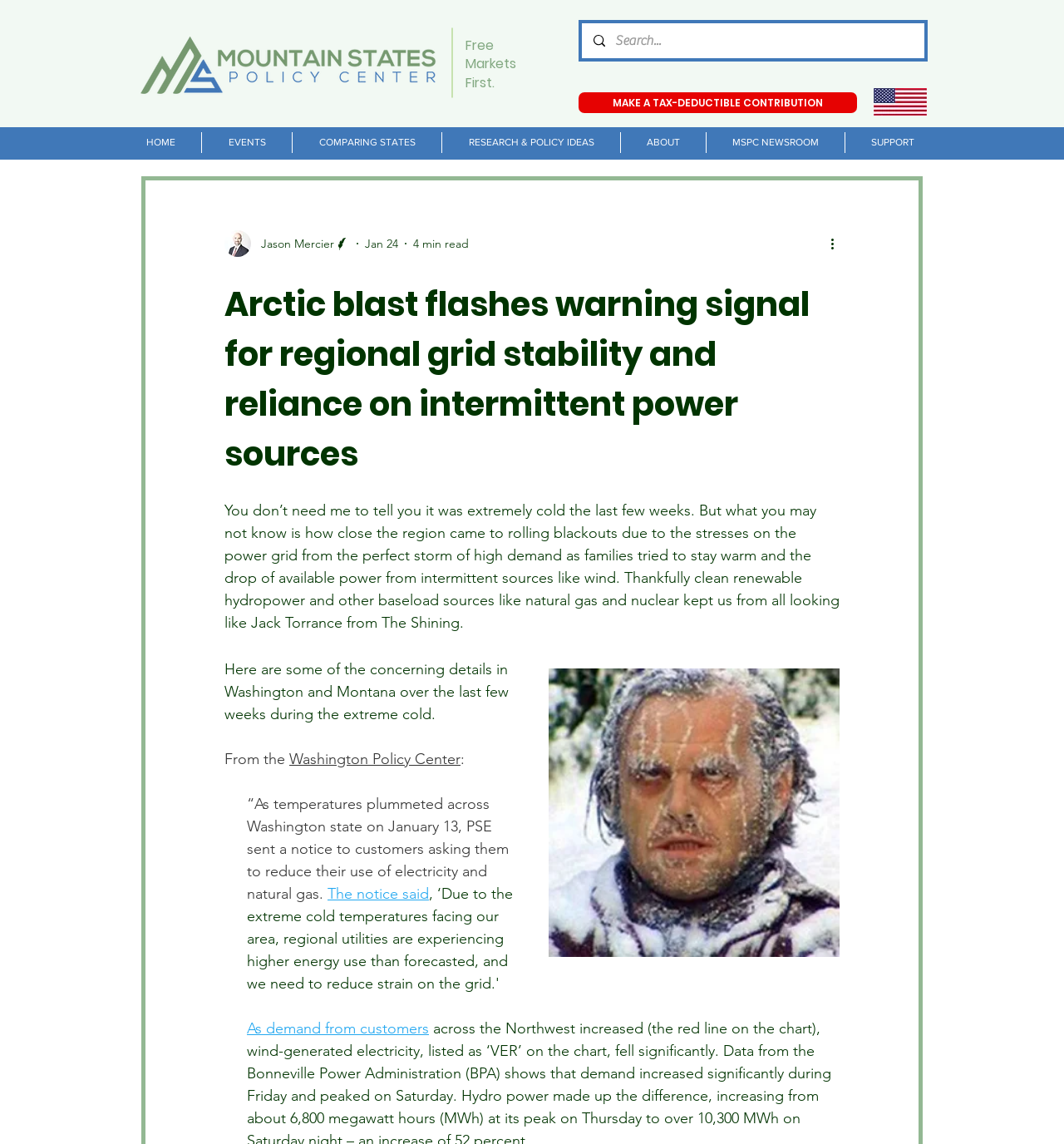Could you locate the bounding box coordinates for the section that should be clicked to accomplish this task: "Read more about the article".

[0.778, 0.204, 0.797, 0.222]